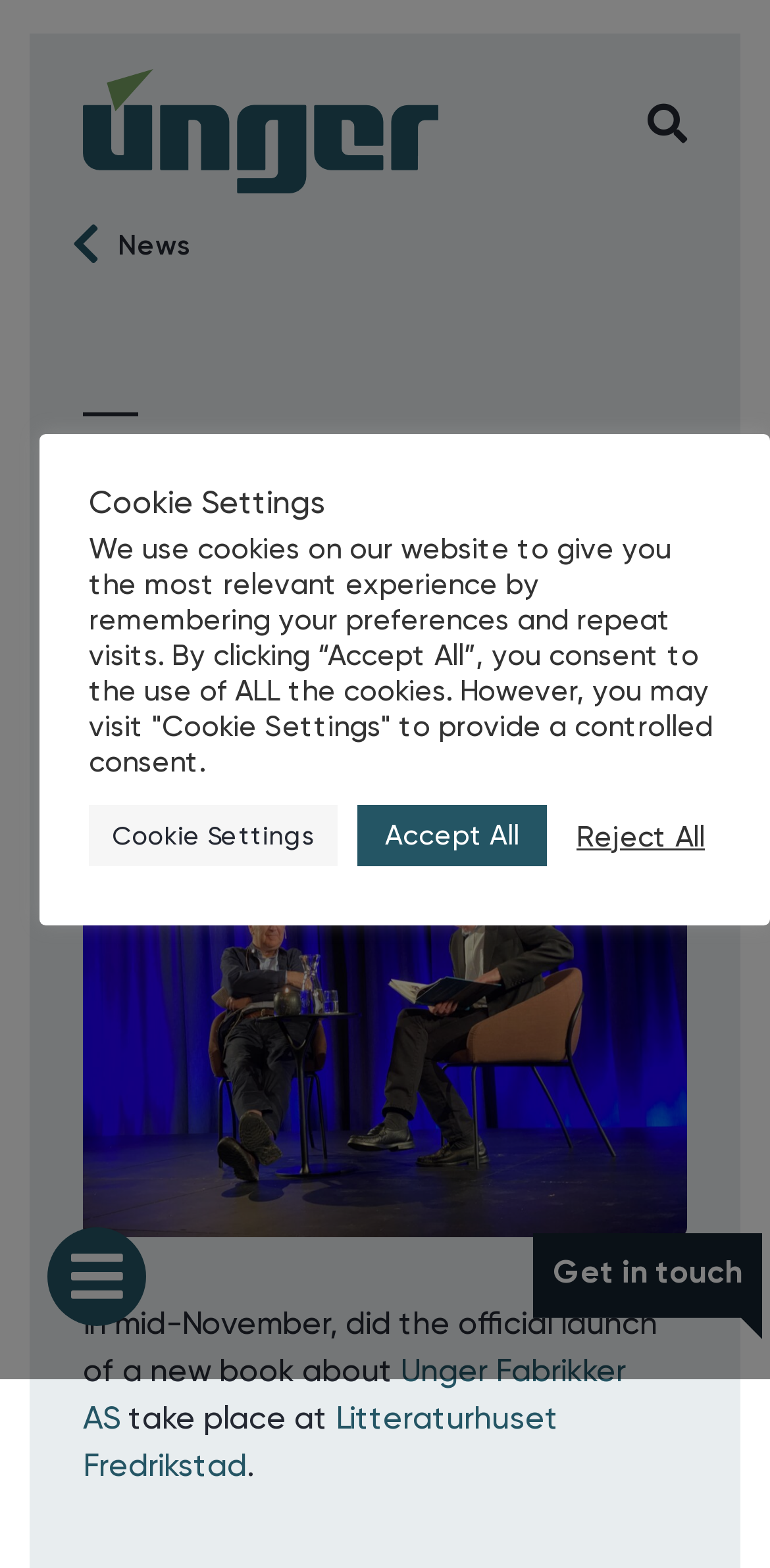Highlight the bounding box of the UI element that corresponds to this description: "Unger Fabrikker AS".

[0.108, 0.861, 0.813, 0.915]